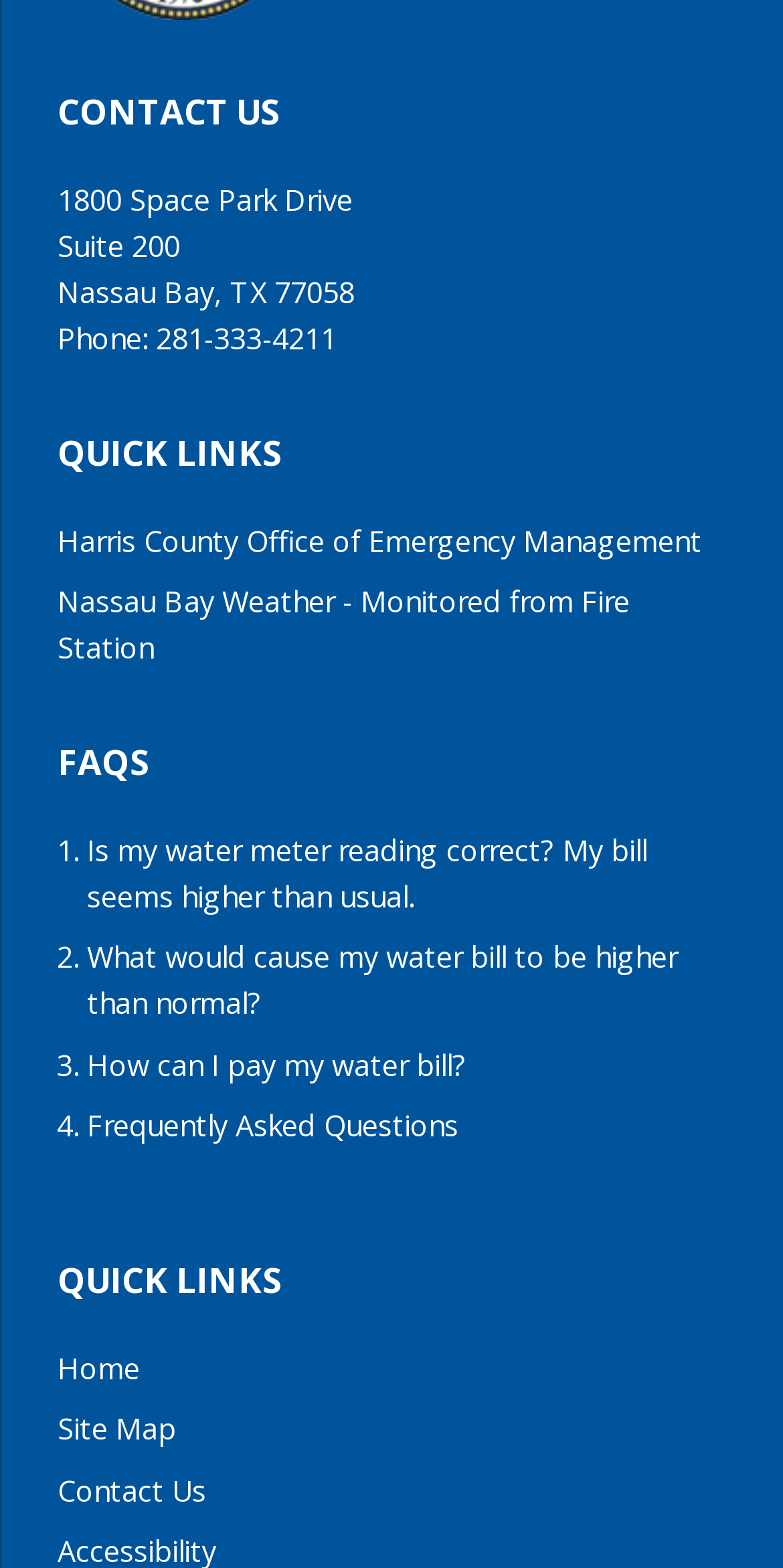Please respond to the question using a single word or phrase:
What is the title of the second region on the page?

QUICK LINKS